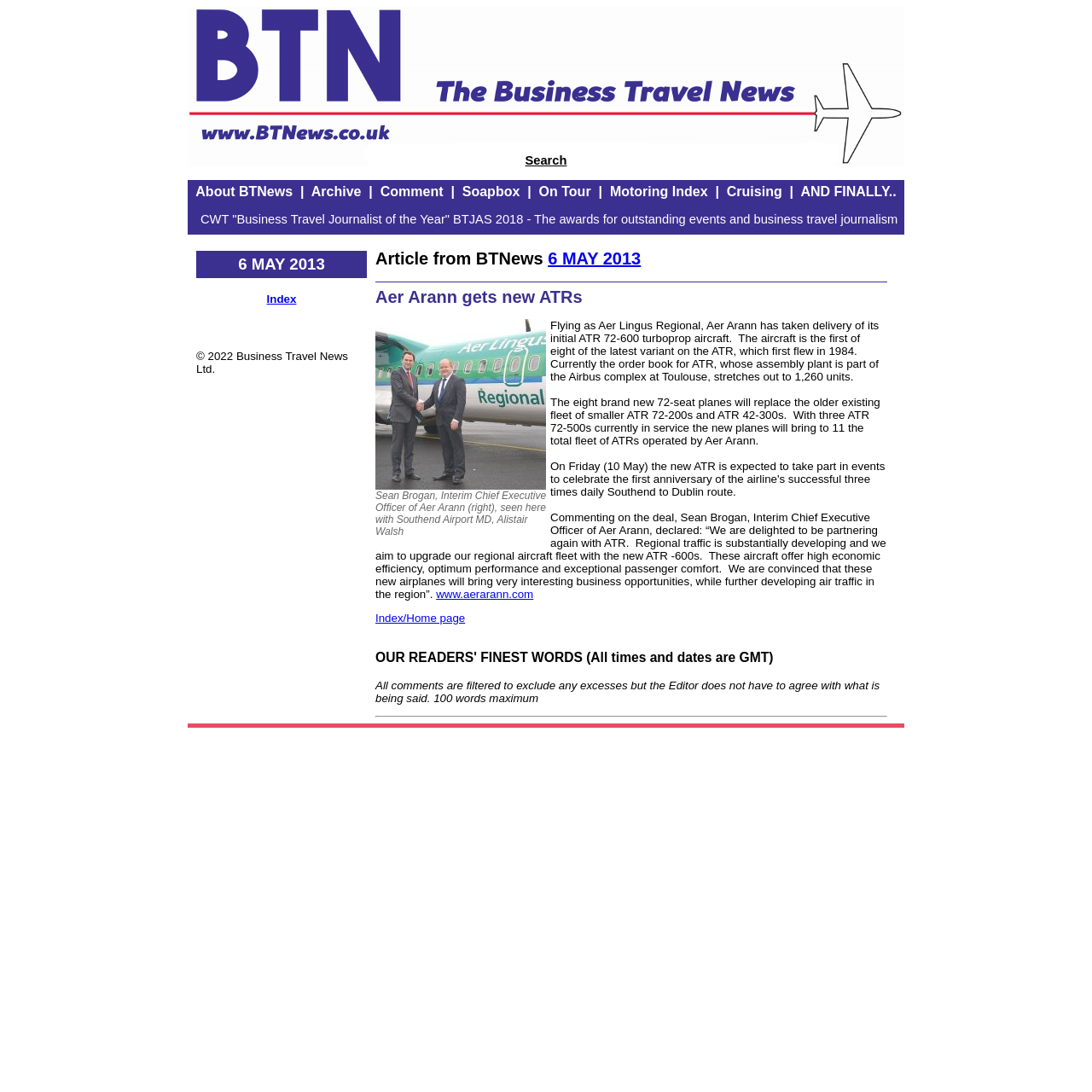Can you show the bounding box coordinates of the region to click on to complete the task described in the instruction: "Visit the homepage"?

[0.344, 0.56, 0.426, 0.572]